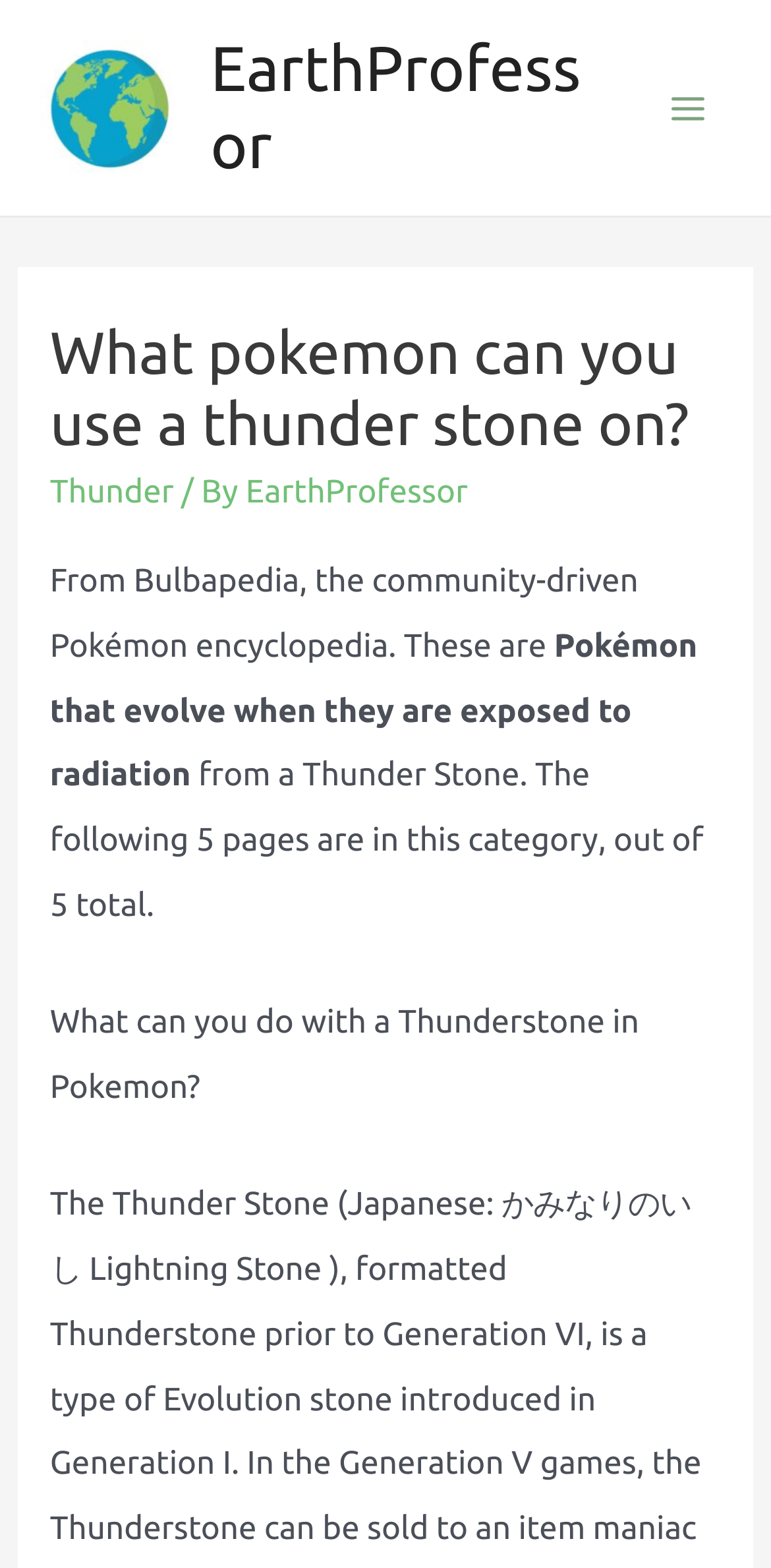How many pages are in this category?
From the image, respond with a single word or phrase.

5